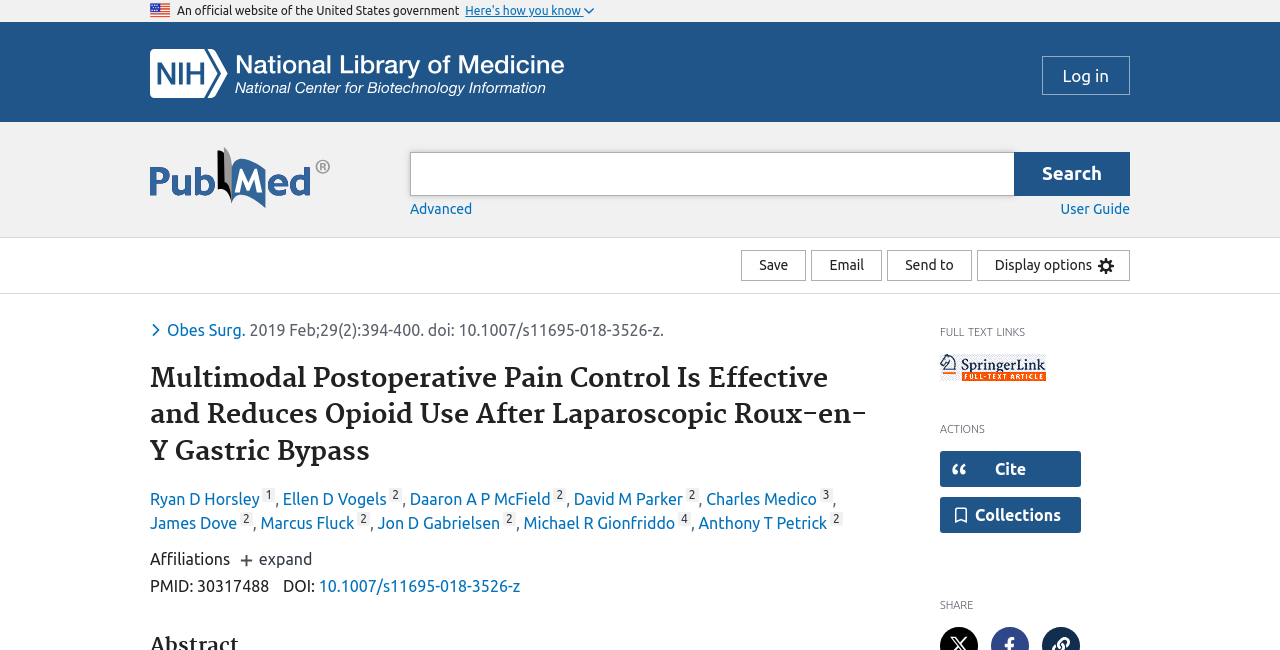Pinpoint the bounding box coordinates of the clickable area needed to execute the instruction: "Click on the 'Save' button". The coordinates should be specified as four float numbers between 0 and 1, i.e., [left, top, right, bottom].

[0.579, 0.385, 0.63, 0.432]